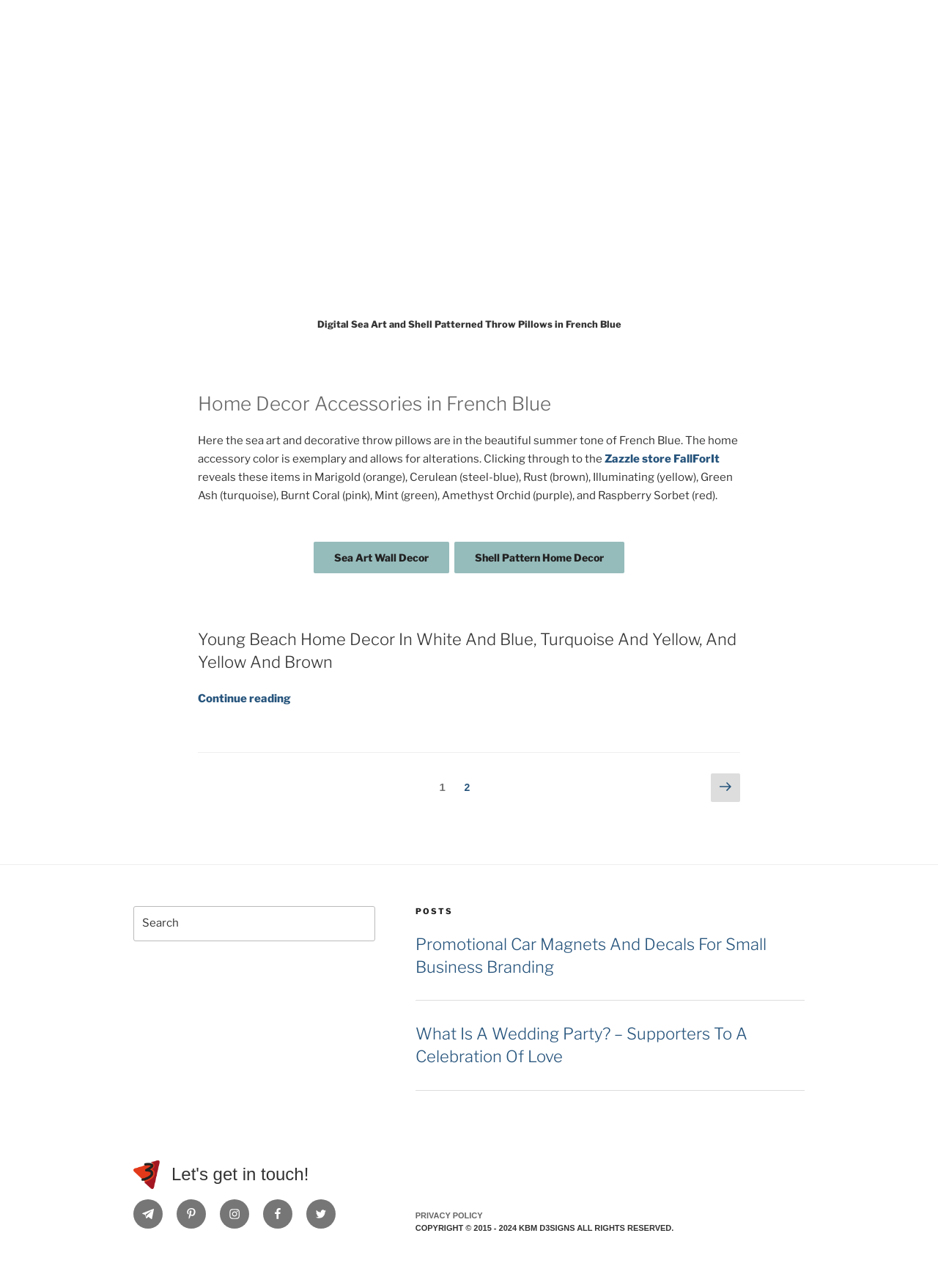Respond with a single word or phrase to the following question:
What is the name of the store where the home decor items can be found?

Zazzle store